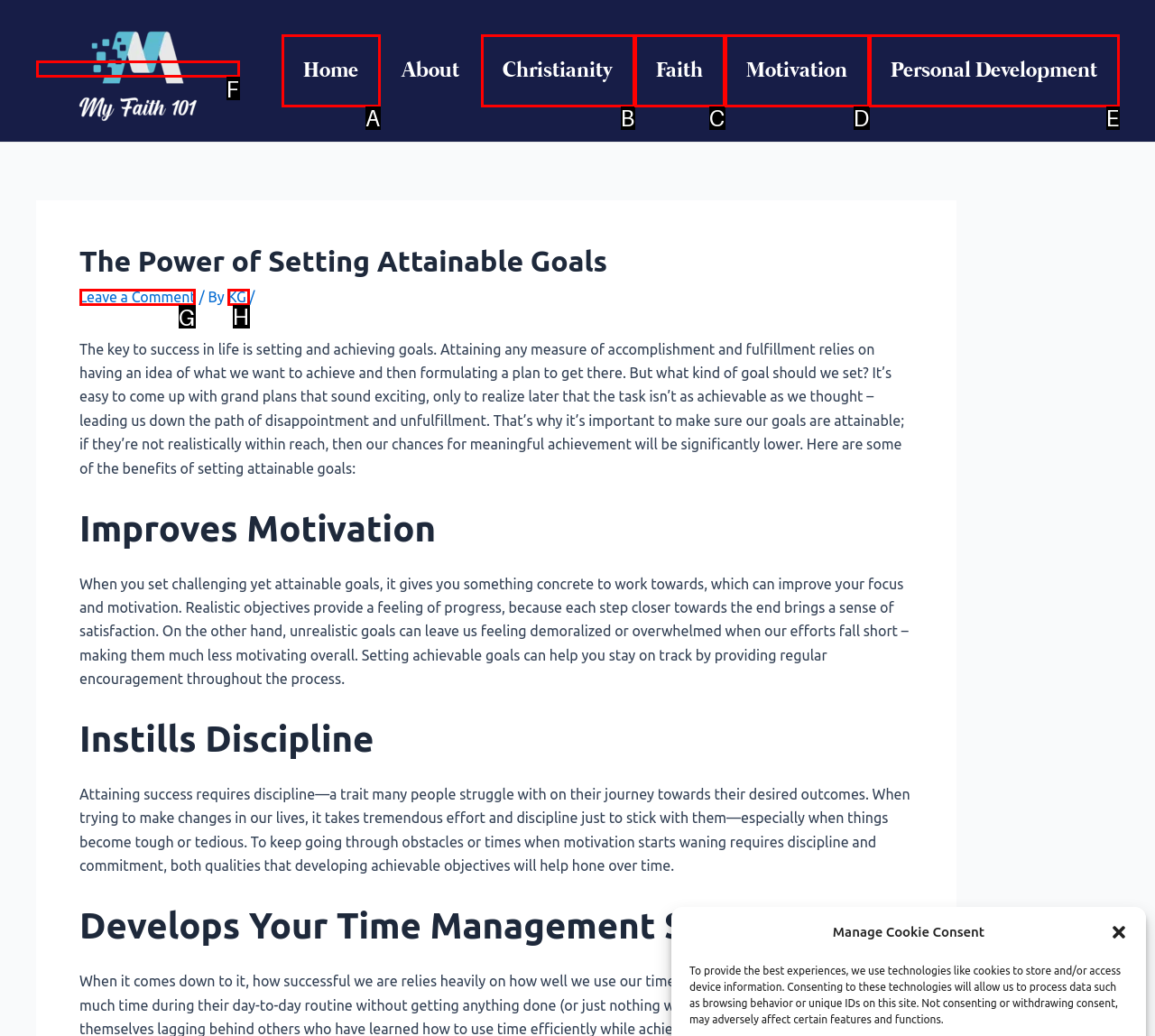Indicate the letter of the UI element that should be clicked to accomplish the task: Leave a Comment. Answer with the letter only.

G